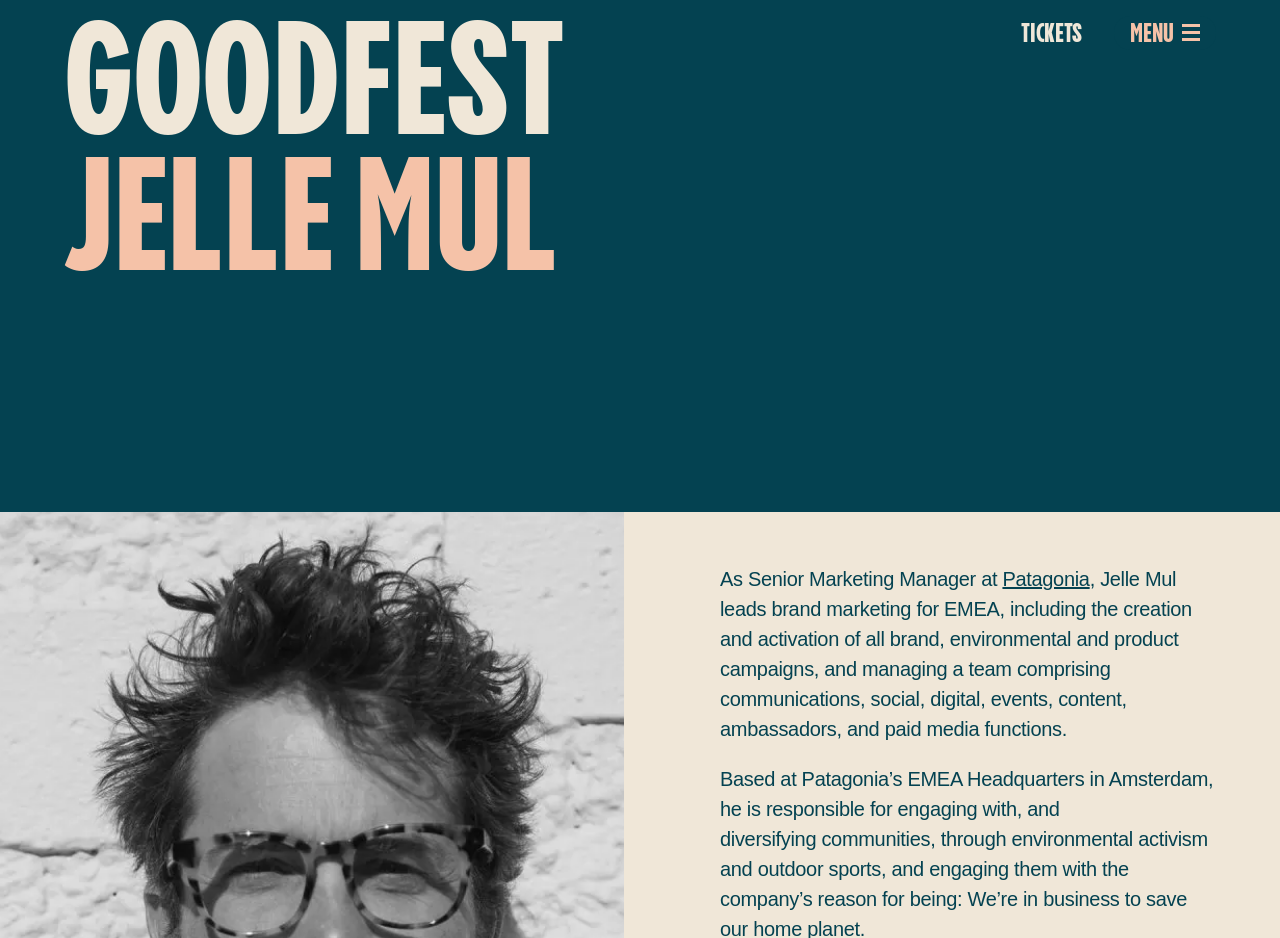Determine the bounding box for the UI element that matches this description: "Patagonia".

[0.783, 0.606, 0.851, 0.629]